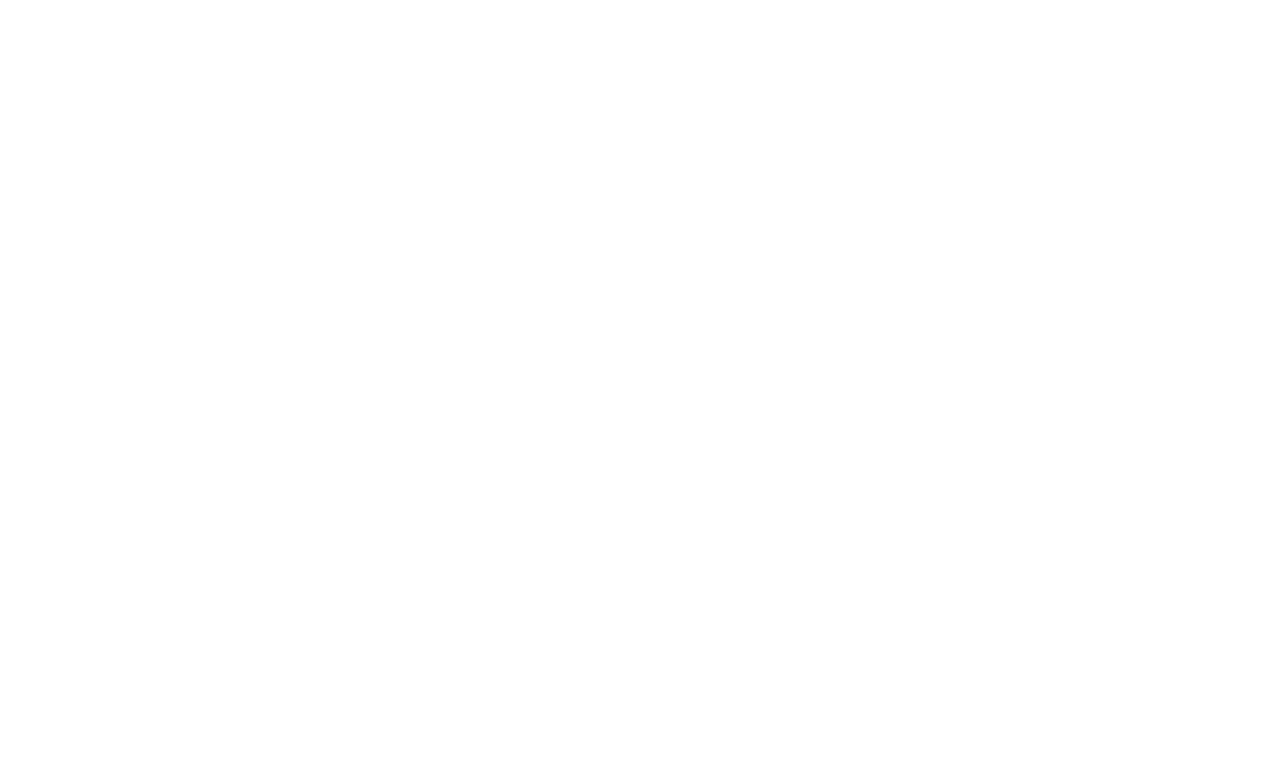How many navigation links are at the top of the webpage?
Give a single word or phrase as your answer by examining the image.

8